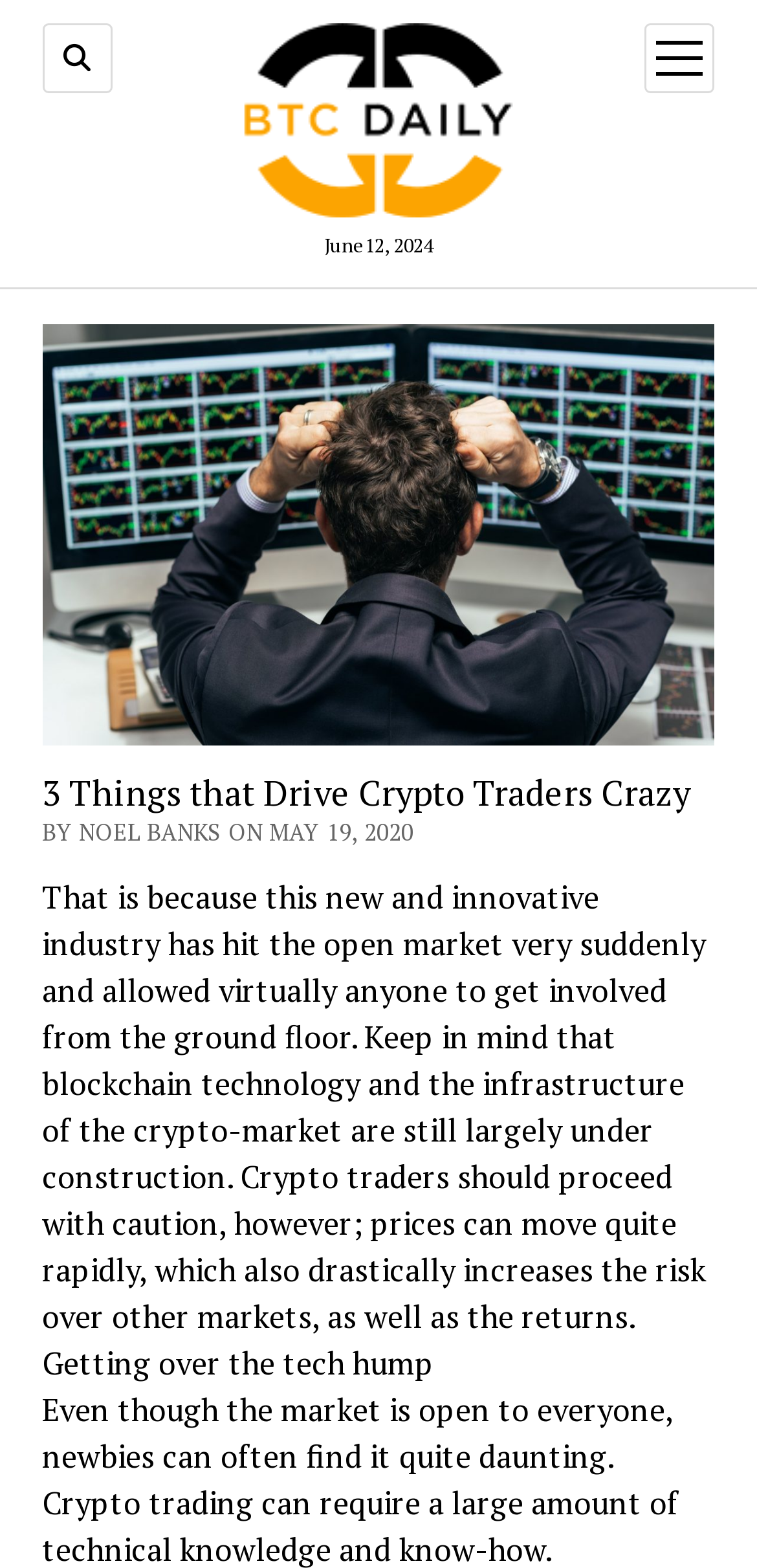What is the logo of the website?
Use the image to answer the question with a single word or phrase.

BTC daily logo